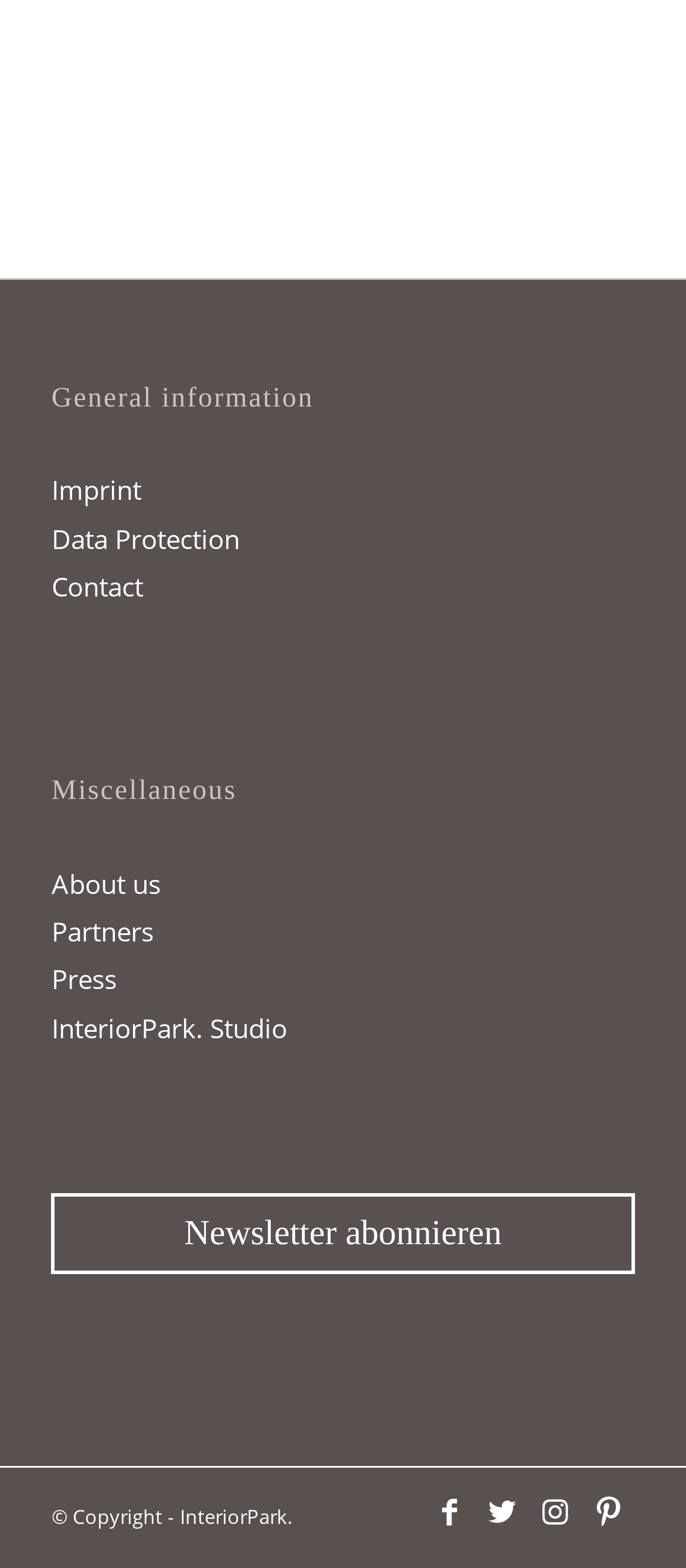Using the details from the image, please elaborate on the following question: How many headings are on the webpage?

There are two headings on the webpage, which are 'General information' and 'Miscellaneous'. These headings are used to categorize the links on the webpage.